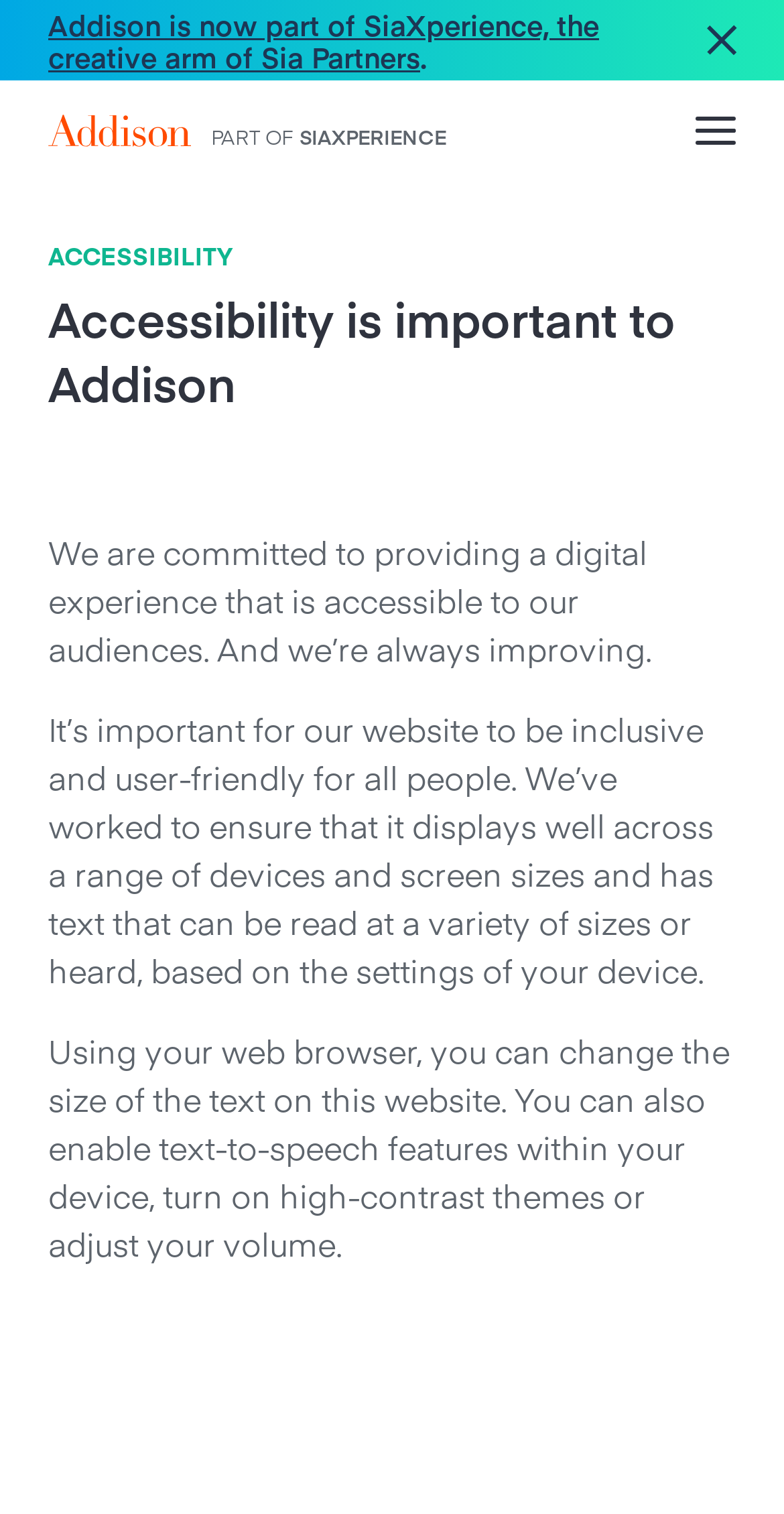How can the text size be changed on the webpage?
Please provide a comprehensive and detailed answer to the question.

According to the webpage, the text size can be changed using the web browser settings, as mentioned in the accessibility statement.